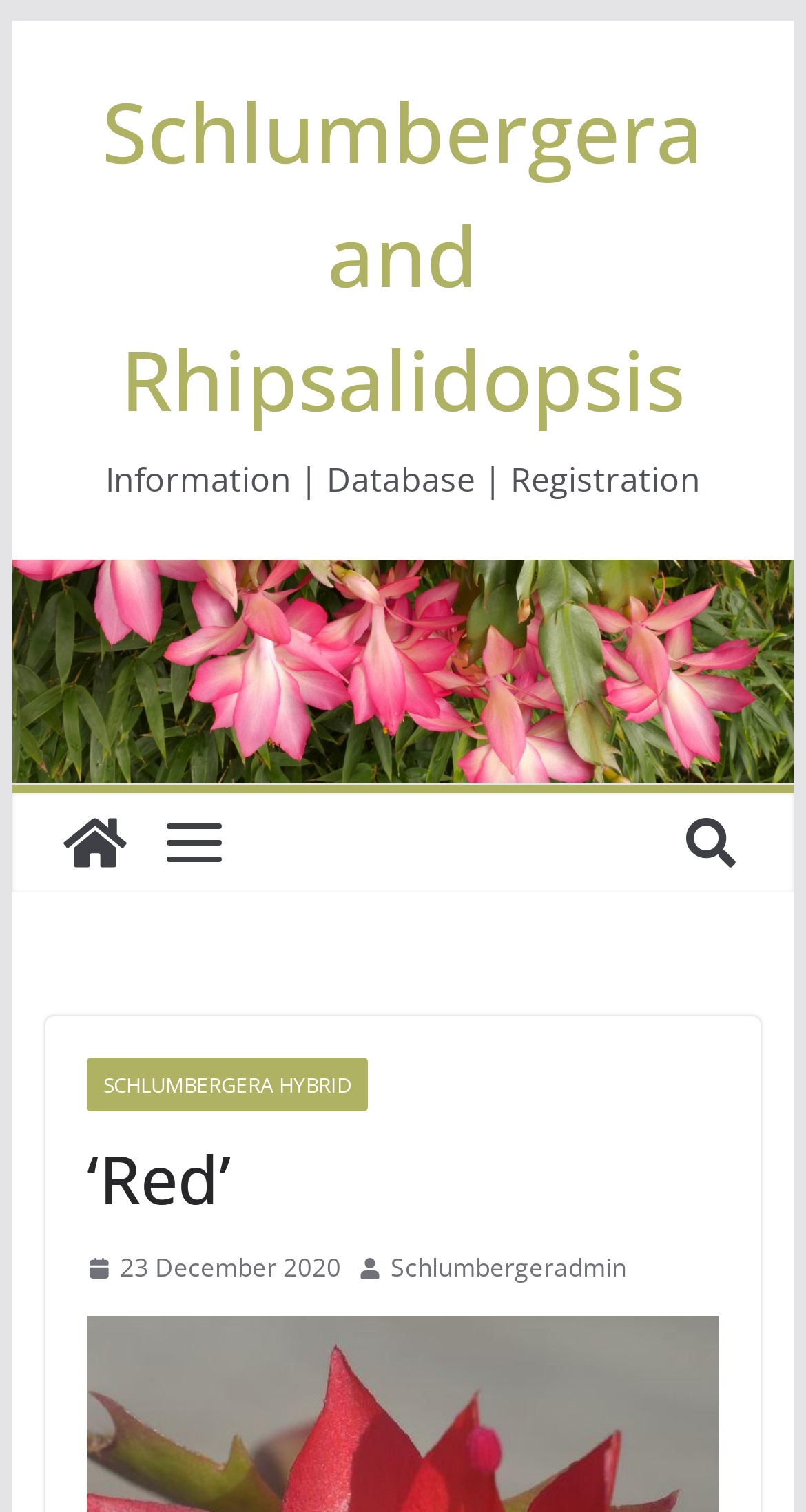What is the type of Schlumbergera?
Provide an in-depth and detailed answer to the question.

The type of Schlumbergera can be determined by looking at the link 'SCHLUMBERGERA HYBRID' which suggests that the type of Schlumbergera is a hybrid.